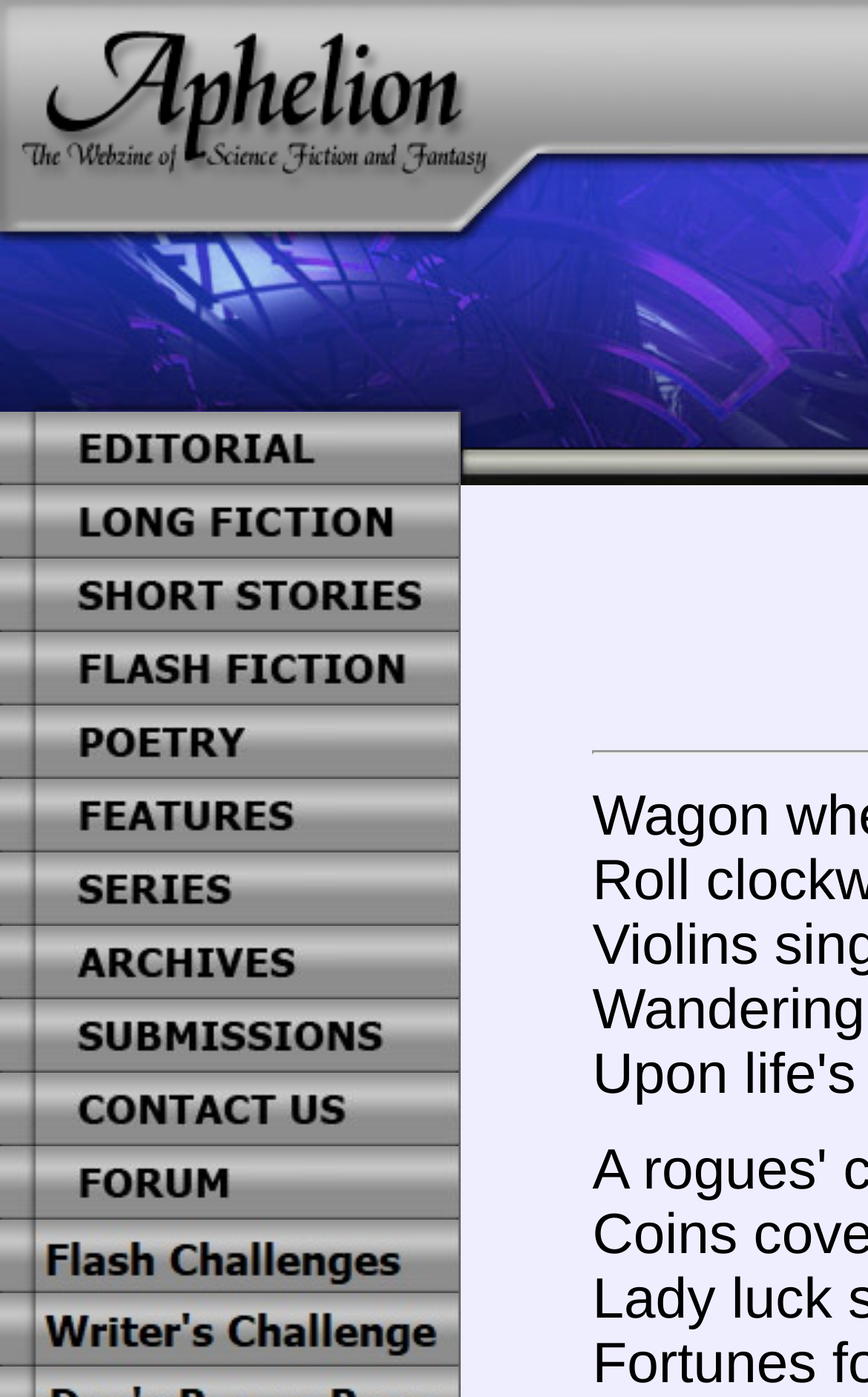Kindly determine the bounding box coordinates of the area that needs to be clicked to fulfill this instruction: "browse archives".

[0.0, 0.695, 0.531, 0.72]